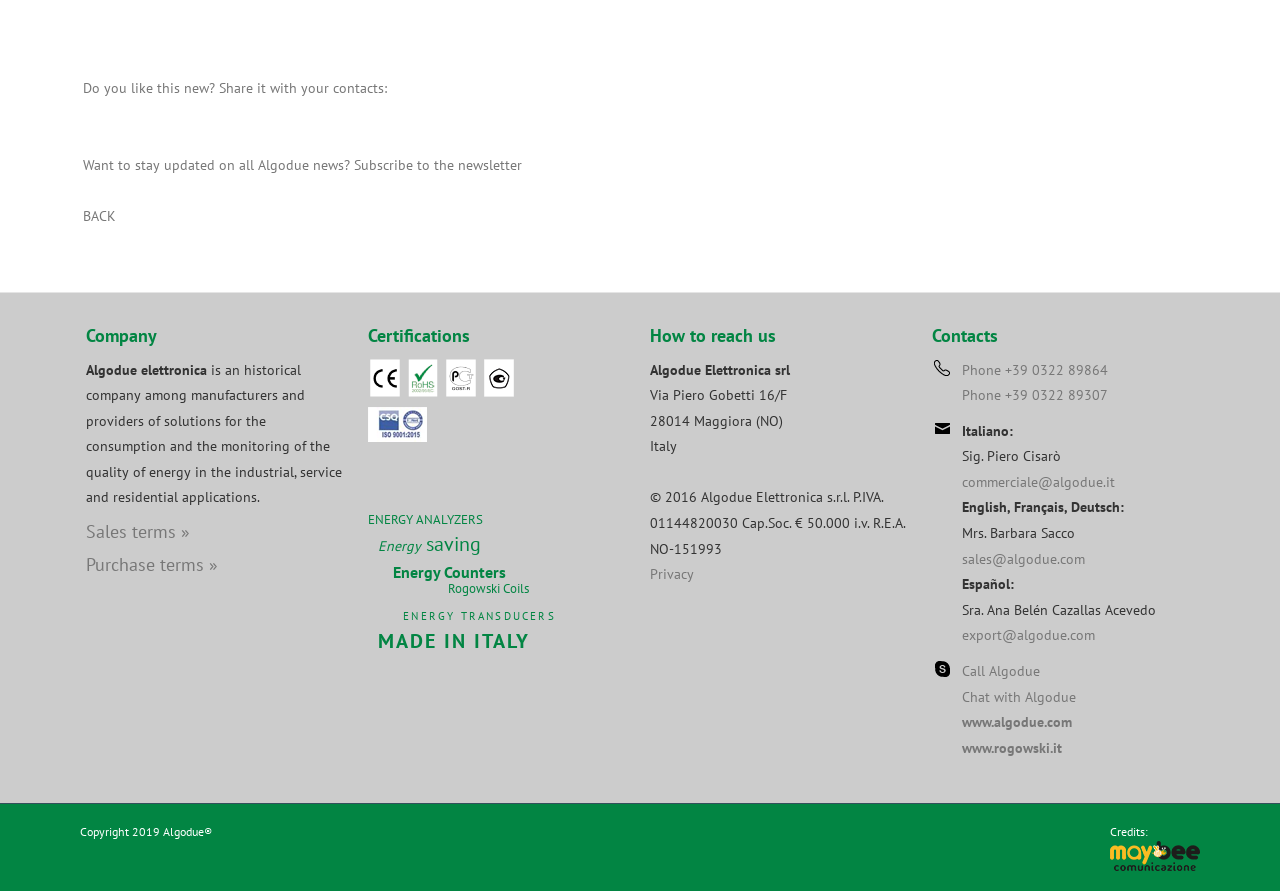What is the company name?
From the screenshot, provide a brief answer in one word or phrase.

Algodue Elettronica